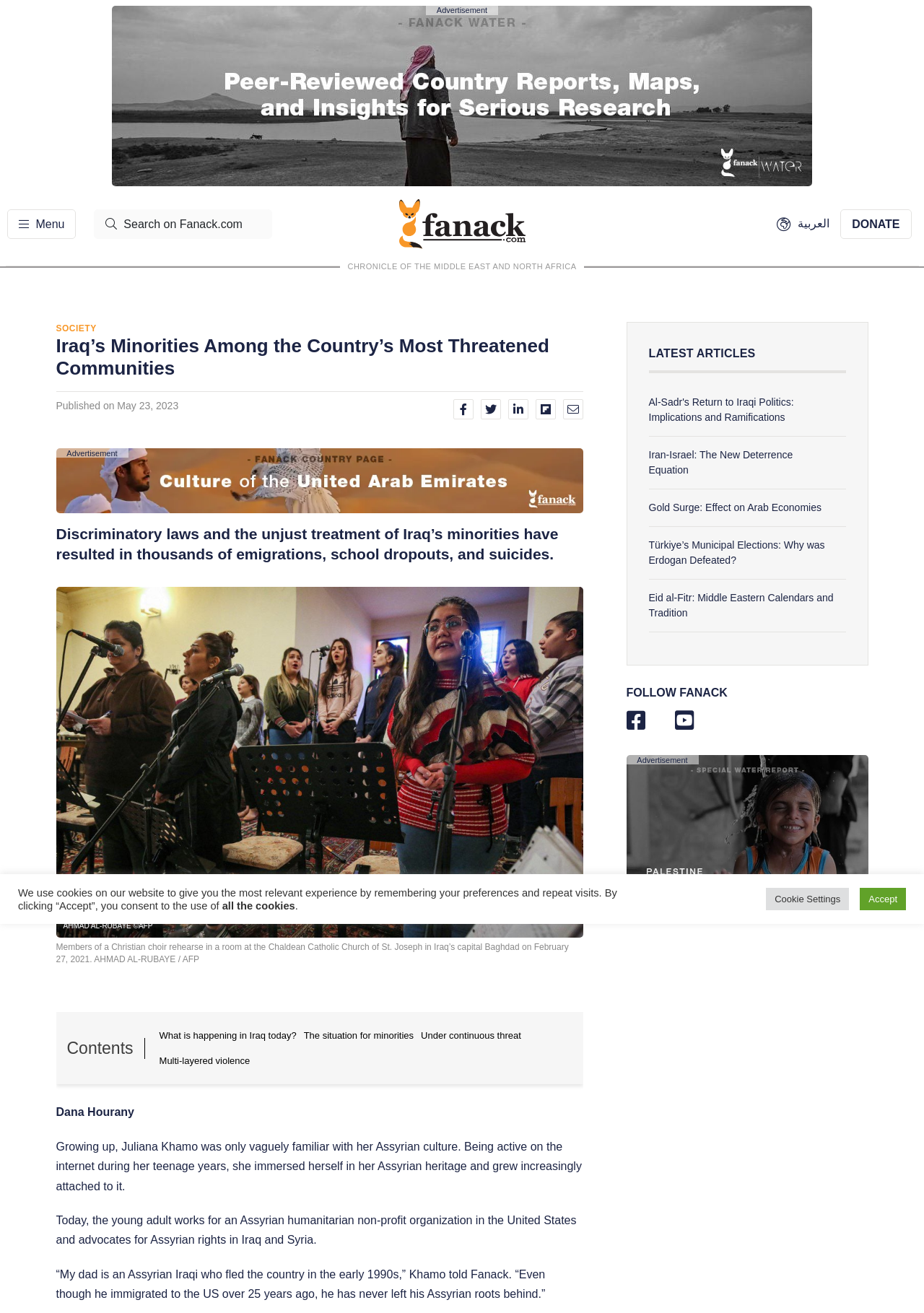Provide the bounding box coordinates of the area you need to click to execute the following instruction: "Search on Fanack.com".

[0.102, 0.159, 0.294, 0.182]